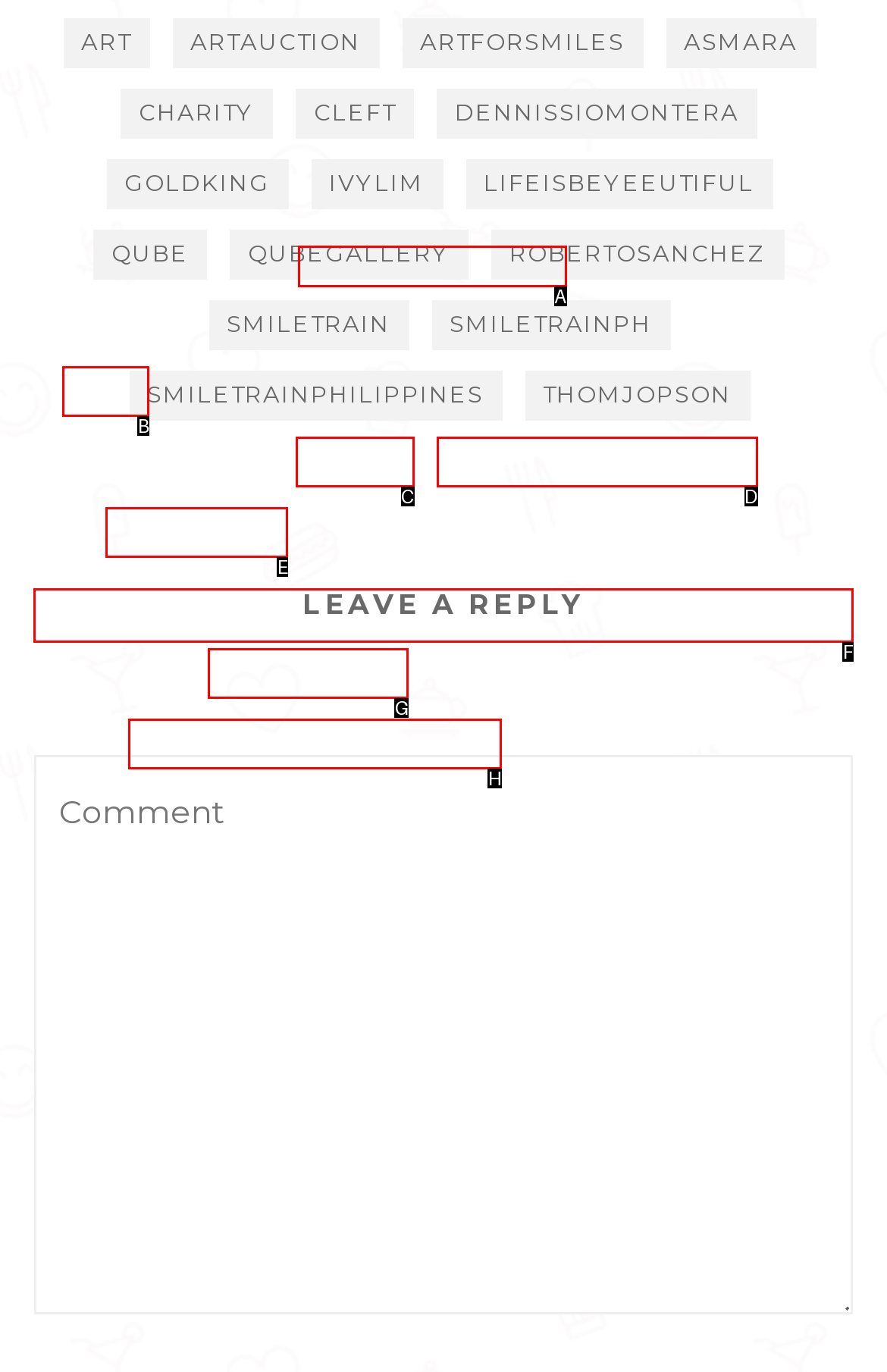Determine which HTML element I should select to execute the task: Click on LEAVE A REPLY heading
Reply with the corresponding option's letter from the given choices directly.

F